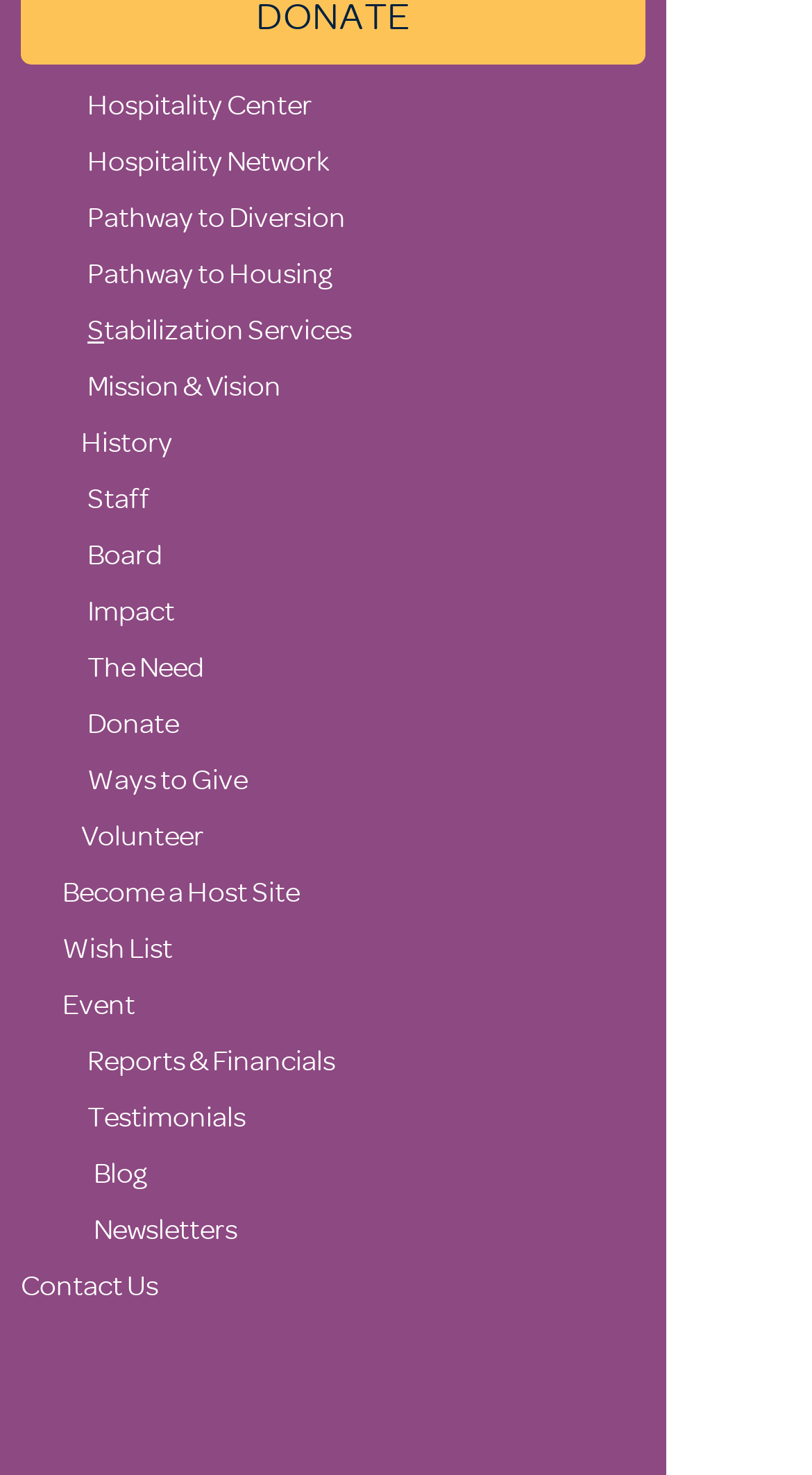What is the last link in the list of links on the webpage?
Based on the visual details in the image, please answer the question thoroughly.

The last link in the list of links on the webpage is 'Contact Us', which is located at the bottom of the webpage with a bounding box coordinate of [0.026, 0.859, 0.195, 0.883].